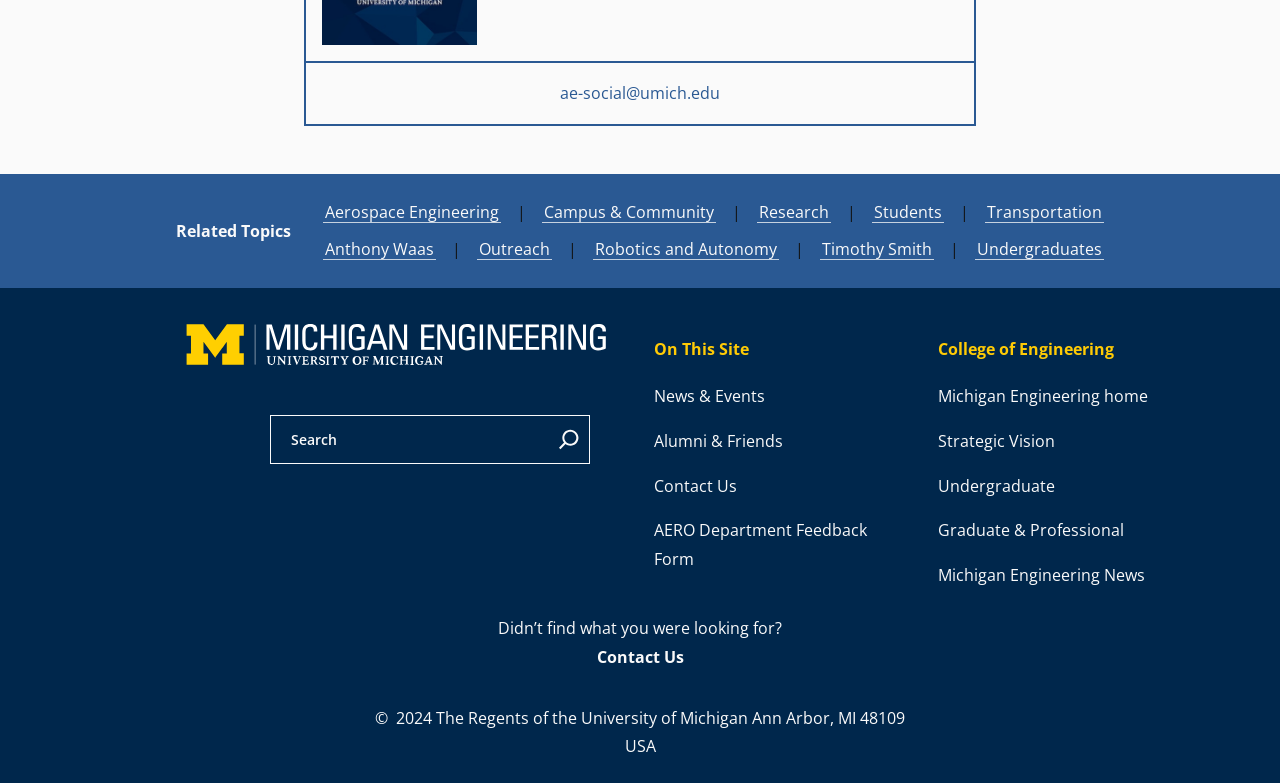Please determine the bounding box coordinates of the clickable area required to carry out the following instruction: "Contact Us". The coordinates must be four float numbers between 0 and 1, represented as [left, top, right, bottom].

[0.511, 0.592, 0.576, 0.649]